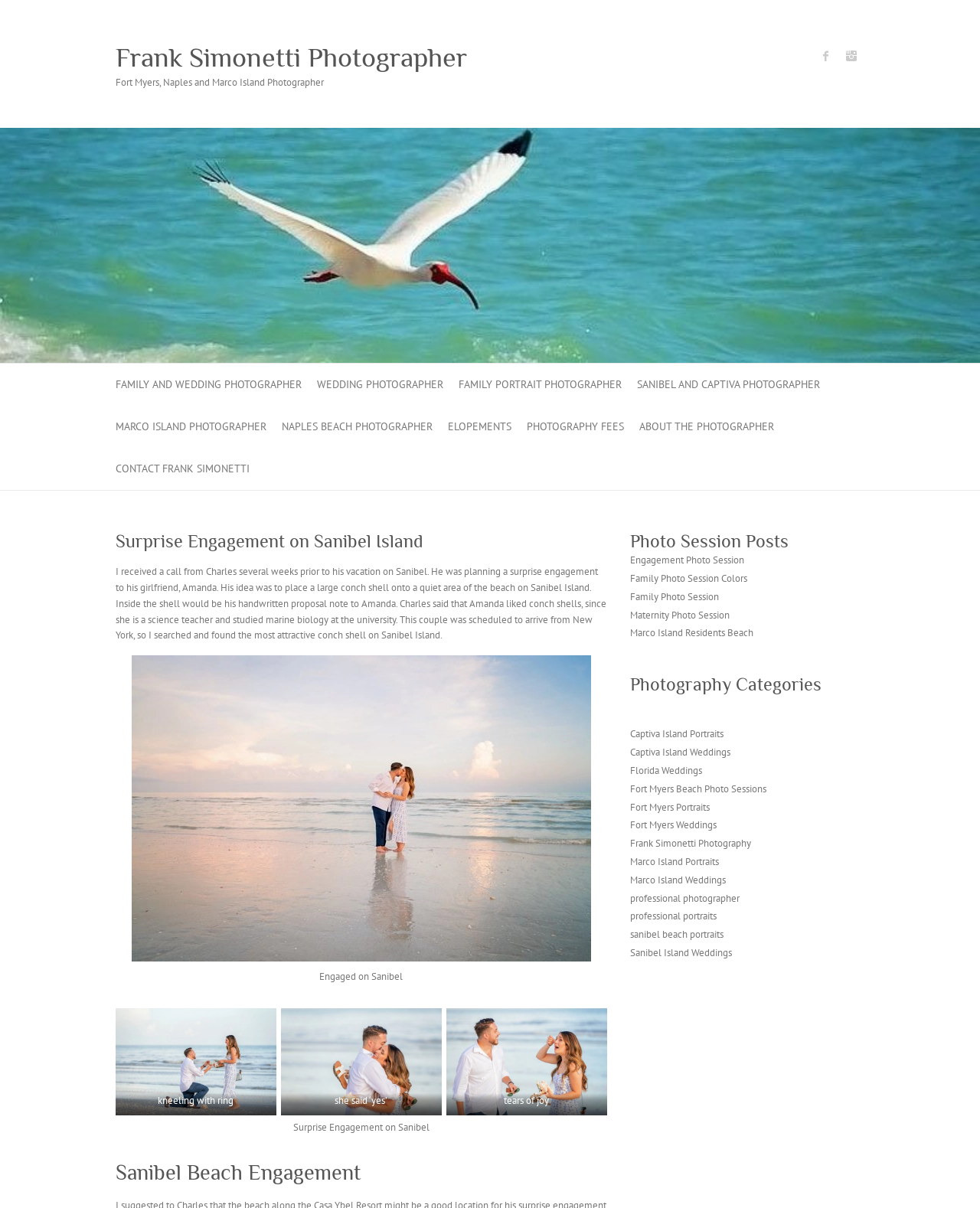Please locate and retrieve the main header text of the webpage.

Surprise Engagement on Sanibel Island